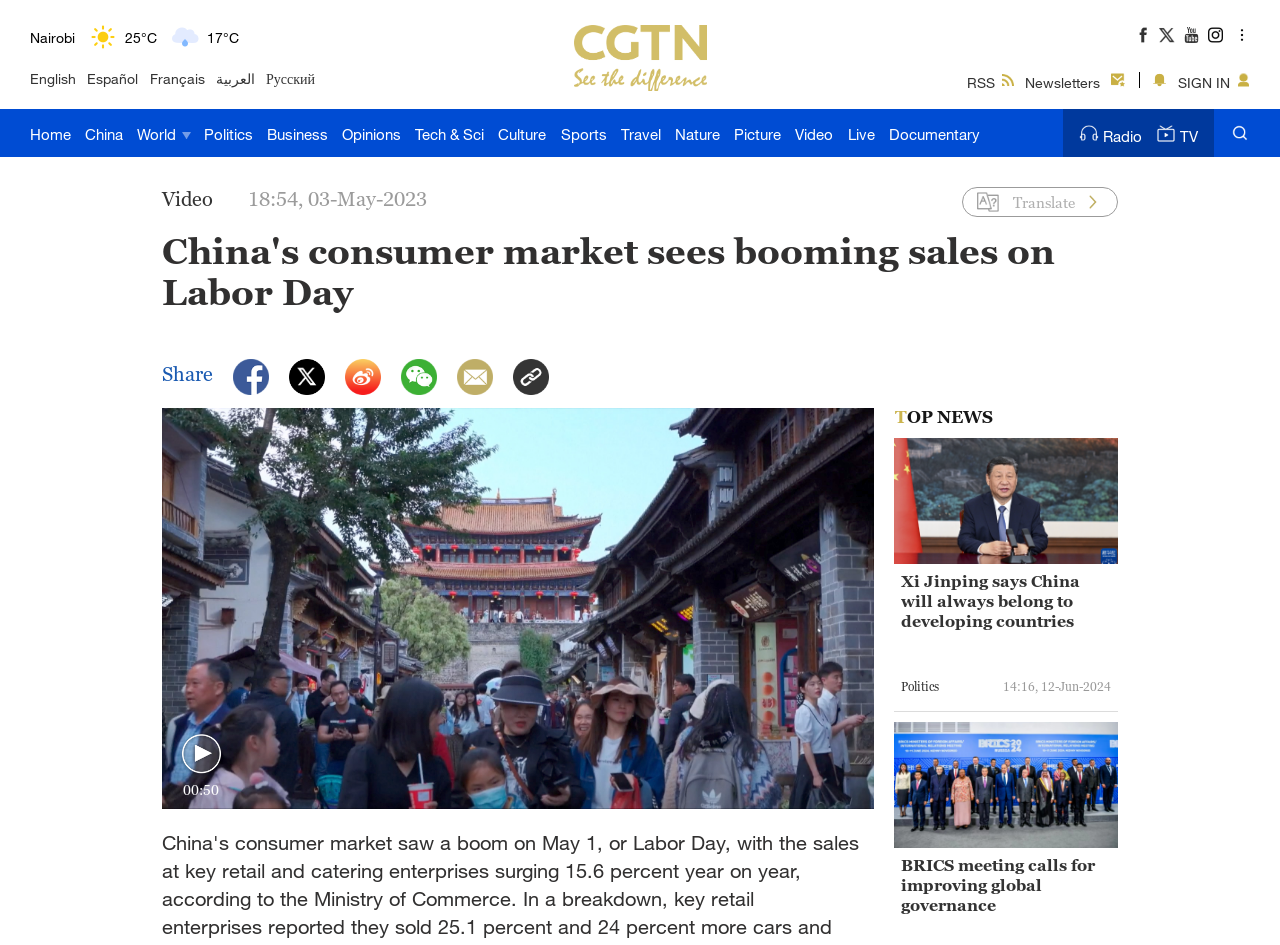Please find the bounding box coordinates of the section that needs to be clicked to achieve this instruction: "Switch to English".

[0.023, 0.073, 0.059, 0.094]